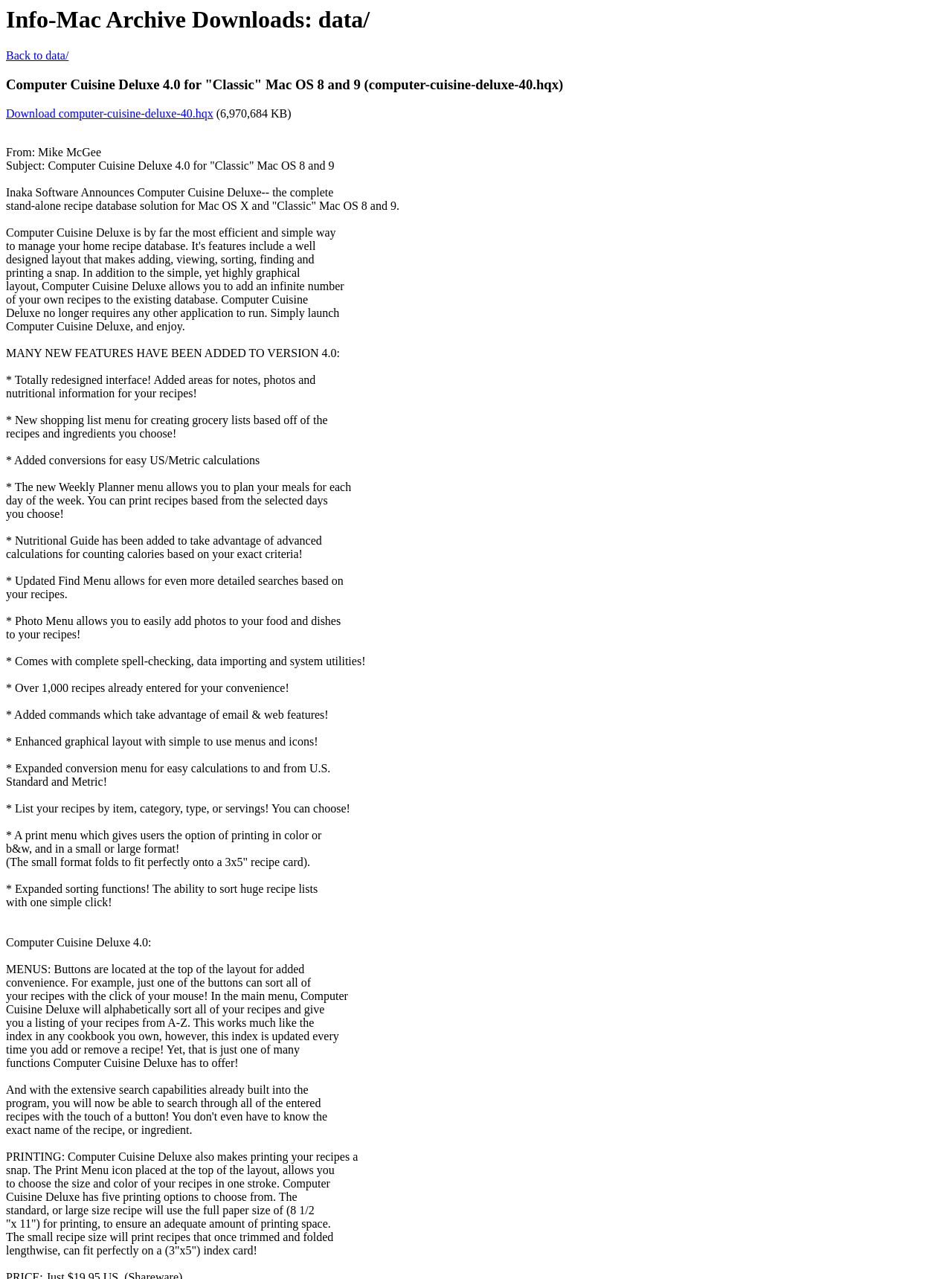What is the benefit of the Nutritional Guide feature?
Answer the question with a single word or phrase, referring to the image.

Counting calories based on exact criteria